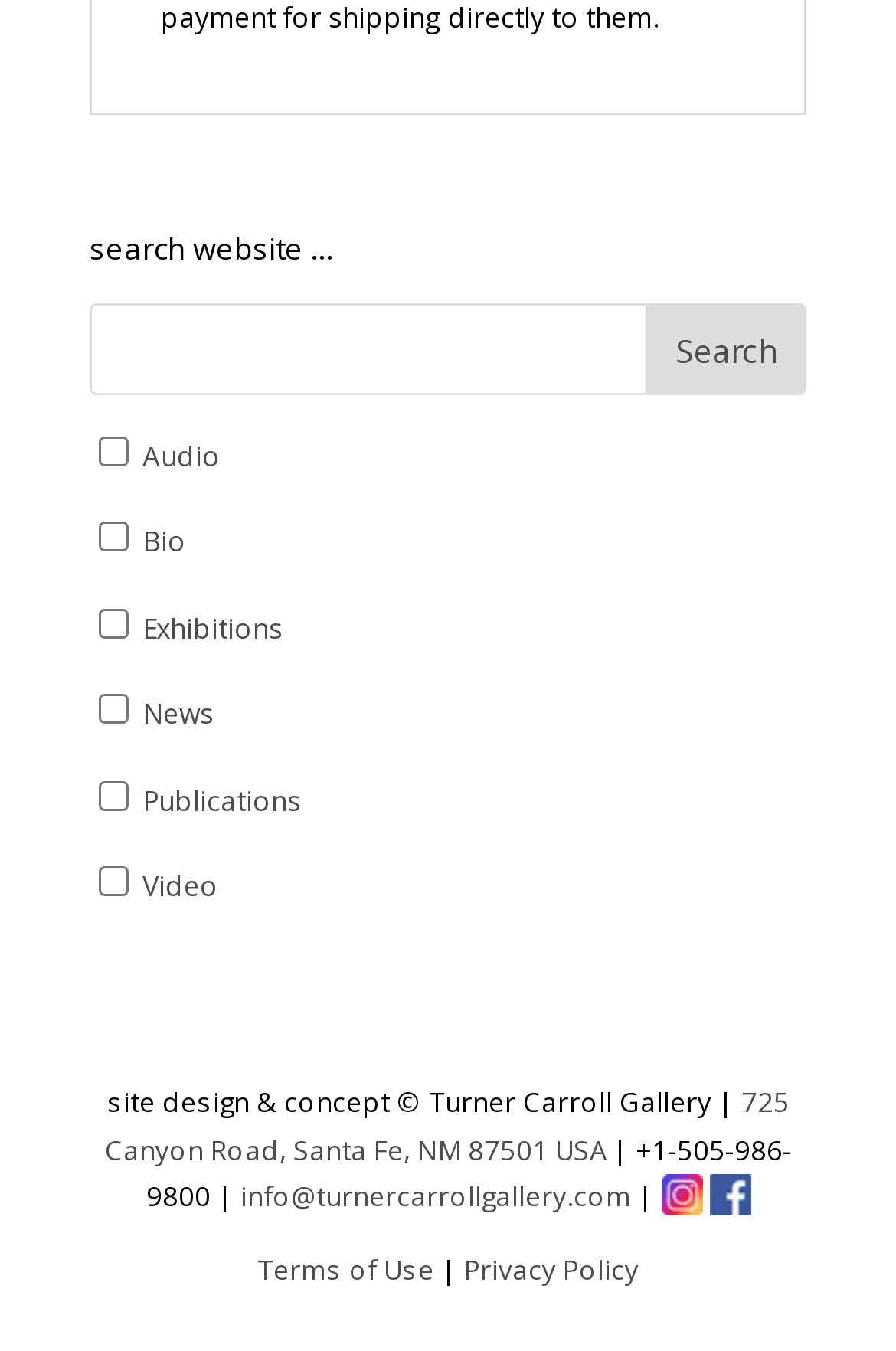Please find the bounding box coordinates of the element that you should click to achieve the following instruction: "click Search". The coordinates should be presented as four float numbers between 0 and 1: [left, top, right, bottom].

[0.721, 0.225, 0.9, 0.293]